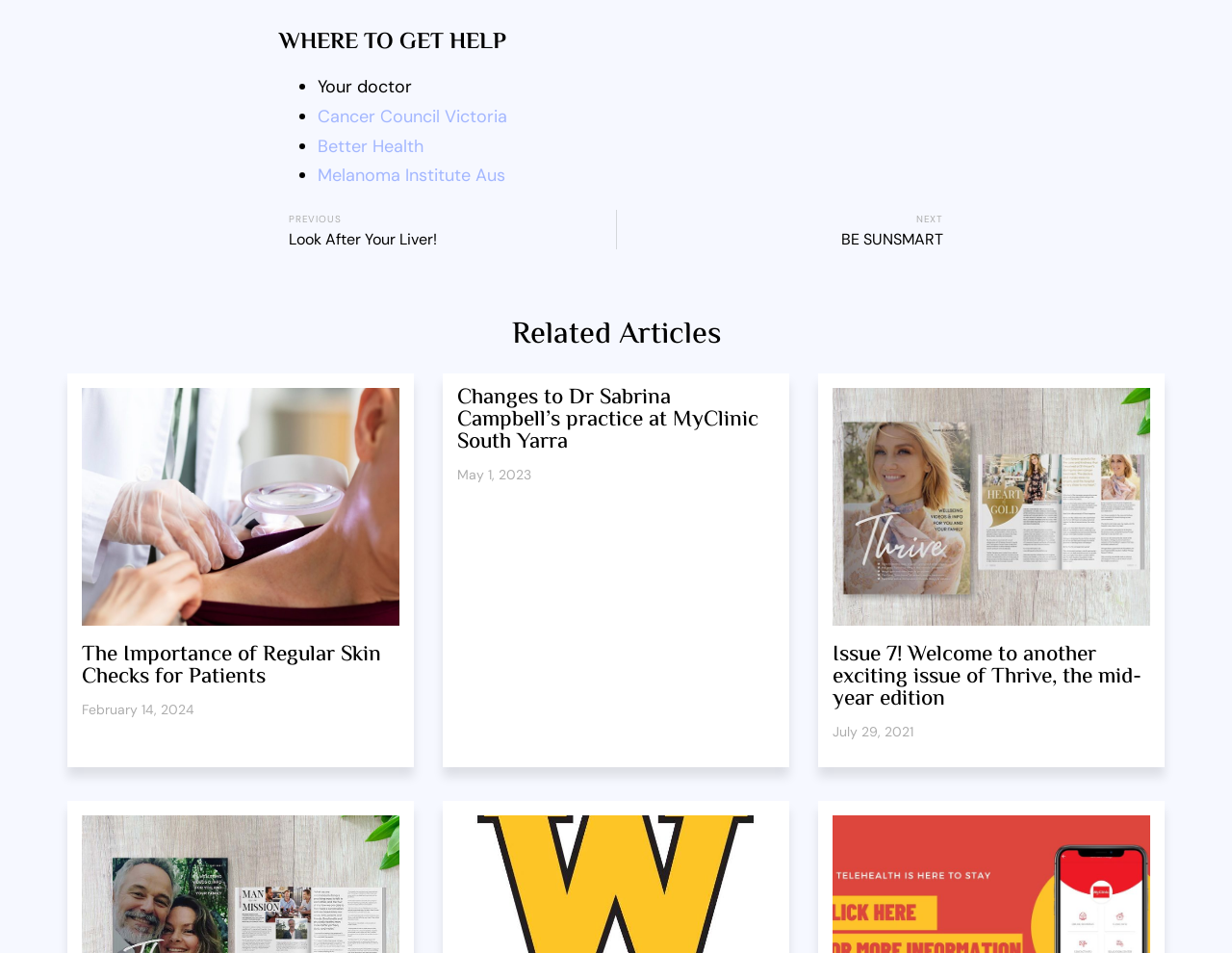Could you provide the bounding box coordinates for the portion of the screen to click to complete this instruction: "Click on 'Cancer Council Victoria'"?

[0.258, 0.11, 0.412, 0.134]